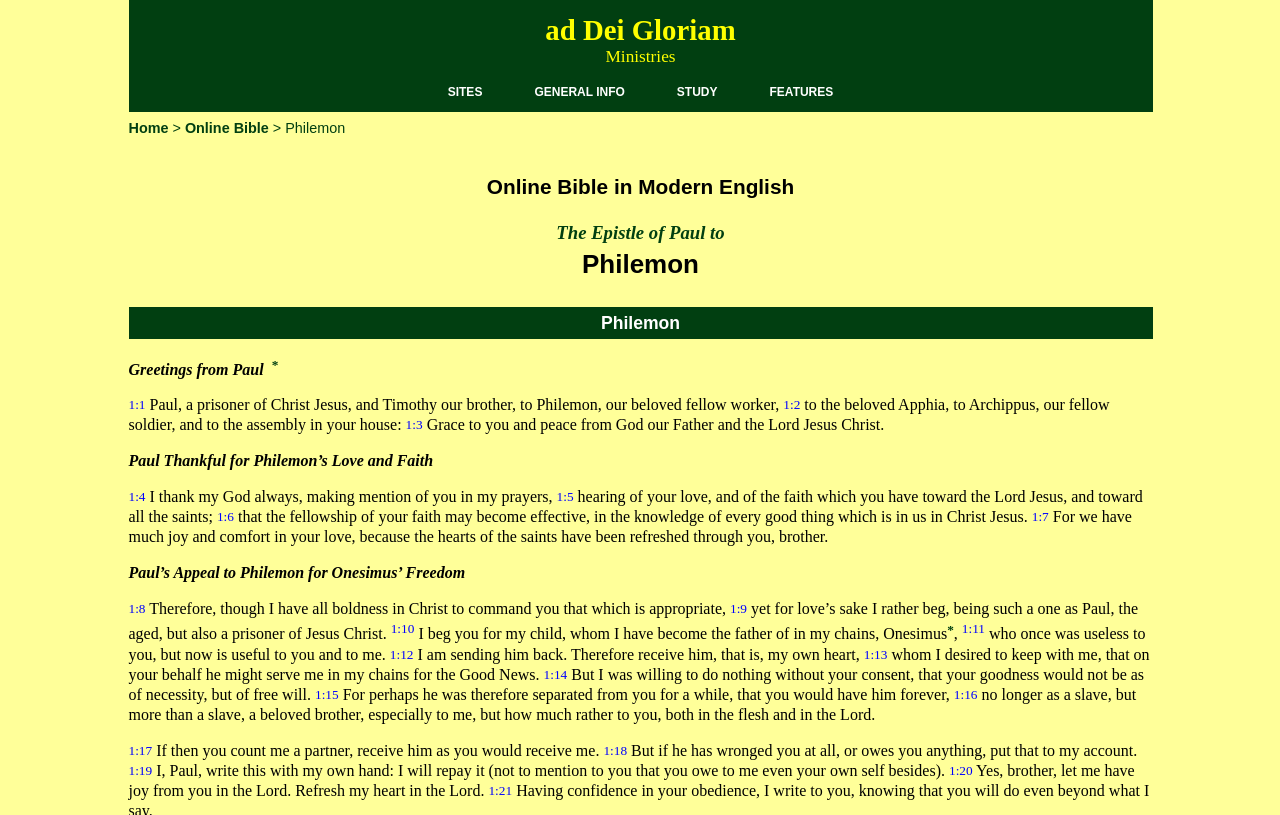Please pinpoint the bounding box coordinates for the region I should click to adhere to this instruction: "Click on 'FEATURES'".

[0.582, 0.088, 0.67, 0.137]